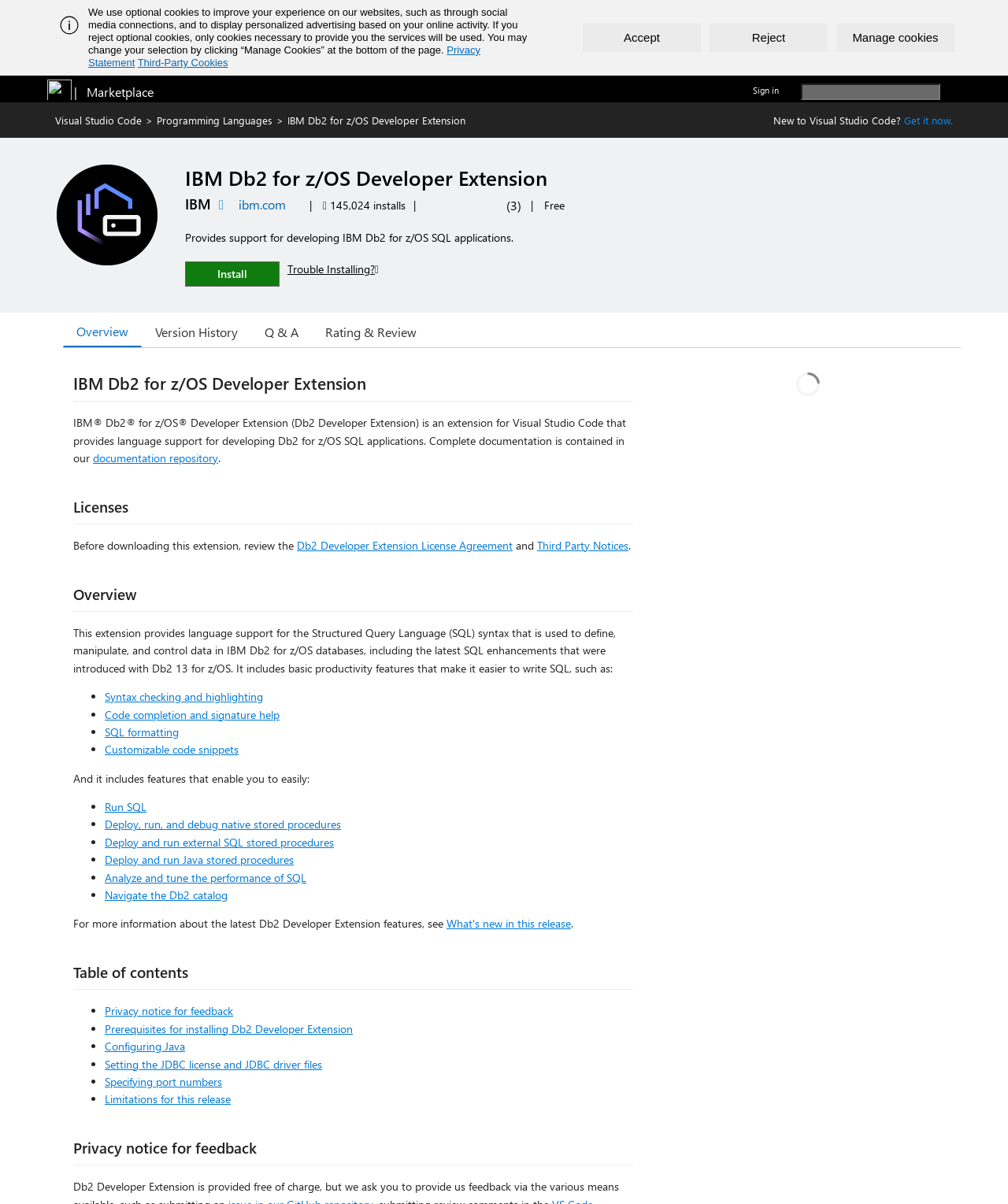Identify the bounding box for the UI element described as: "Privacy notice for feedback". Ensure the coordinates are four float numbers between 0 and 1, formatted as [left, top, right, bottom].

[0.104, 0.833, 0.231, 0.846]